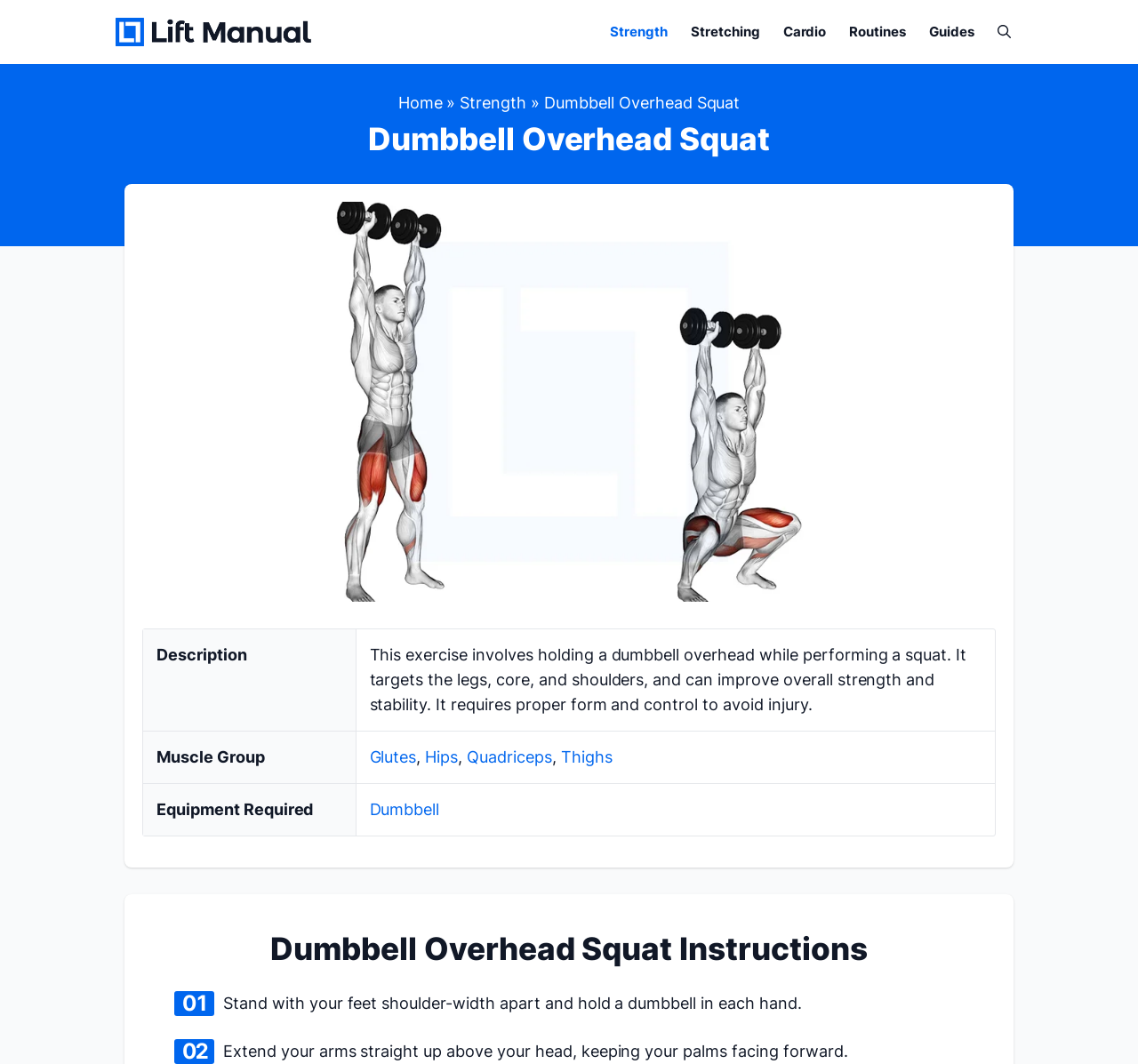Determine the bounding box for the UI element described here: "alt="Lift Manual"".

[0.102, 0.02, 0.273, 0.037]